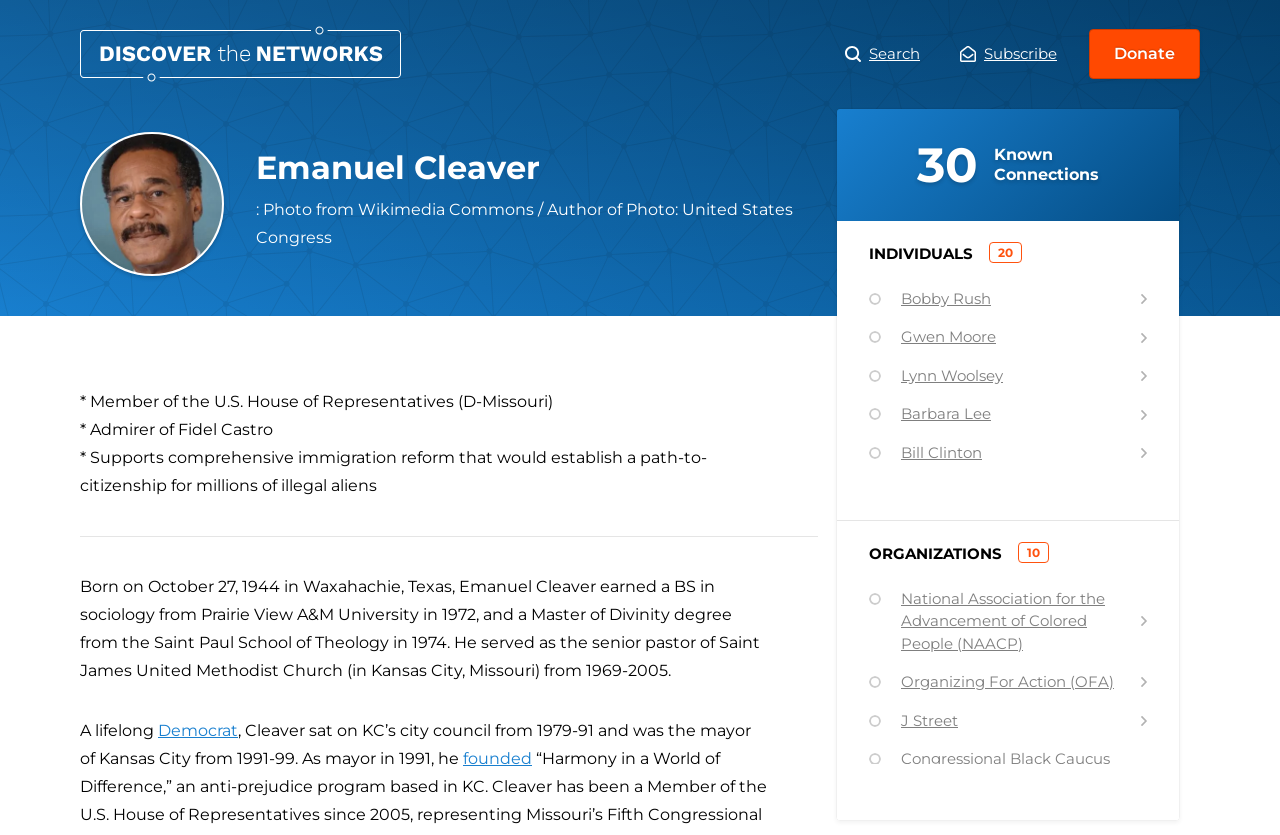Please indicate the bounding box coordinates for the clickable area to complete the following task: "Learn more about Bobby Rush". The coordinates should be specified as four float numbers between 0 and 1, i.e., [left, top, right, bottom].

[0.679, 0.335, 0.896, 0.381]